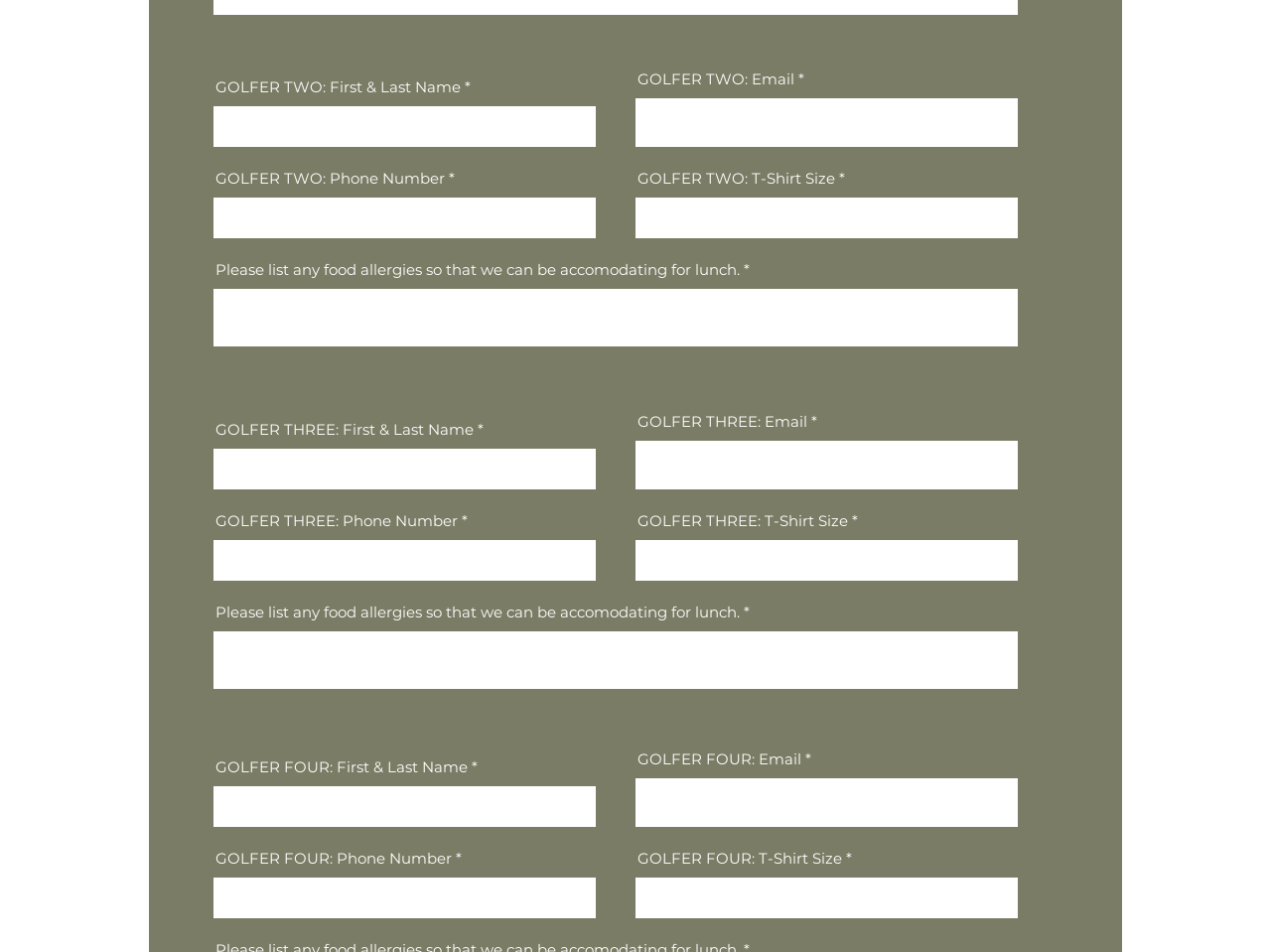For the element described, predict the bounding box coordinates as (top-left x, top-left y, bottom-right x, bottom-right y). All values should be between 0 and 1. Element description: Treat Guns Like Cars

None